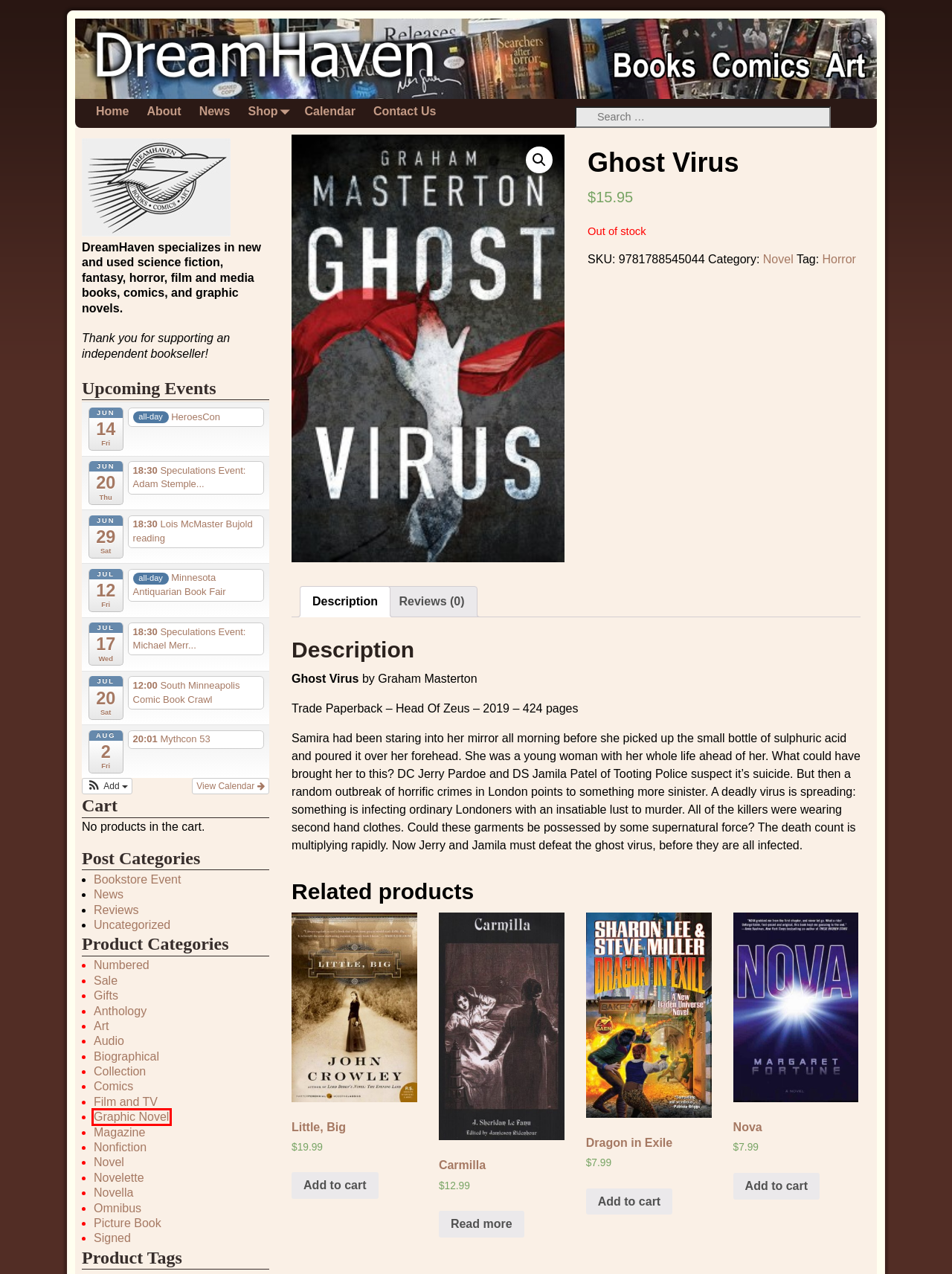Examine the screenshot of the webpage, noting the red bounding box around a UI element. Pick the webpage description that best matches the new page after the element in the red bounding box is clicked. Here are the candidates:
A. Little, Big - DreamHaven
B. Anthology Archives - DreamHaven
C. Graphic Novel Archives - DreamHaven
D. HeroesCon - DreamHaven
E. Magazine Archives - DreamHaven
F. South Minneapolis Comic Book Crawl - DreamHaven
G. Minnesota Antiquarian Book Fair - DreamHaven
H. Collection Archives - DreamHaven

C